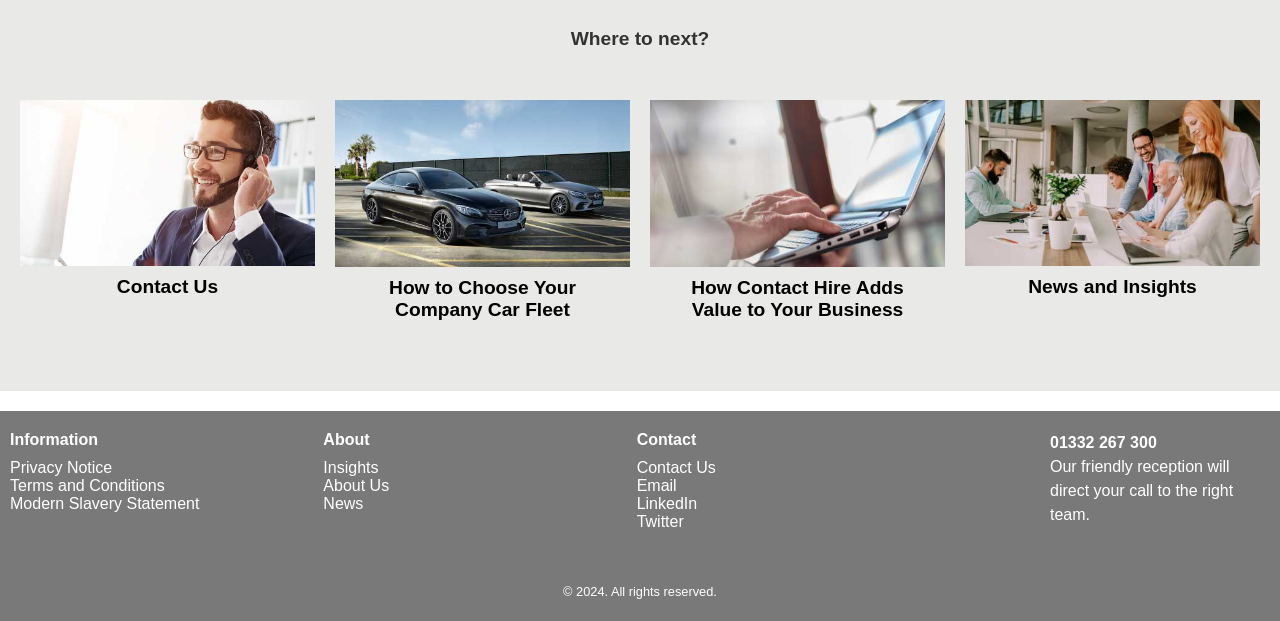Locate the bounding box coordinates of the element I should click to achieve the following instruction: "Explore News and Insights".

[0.803, 0.445, 0.935, 0.479]